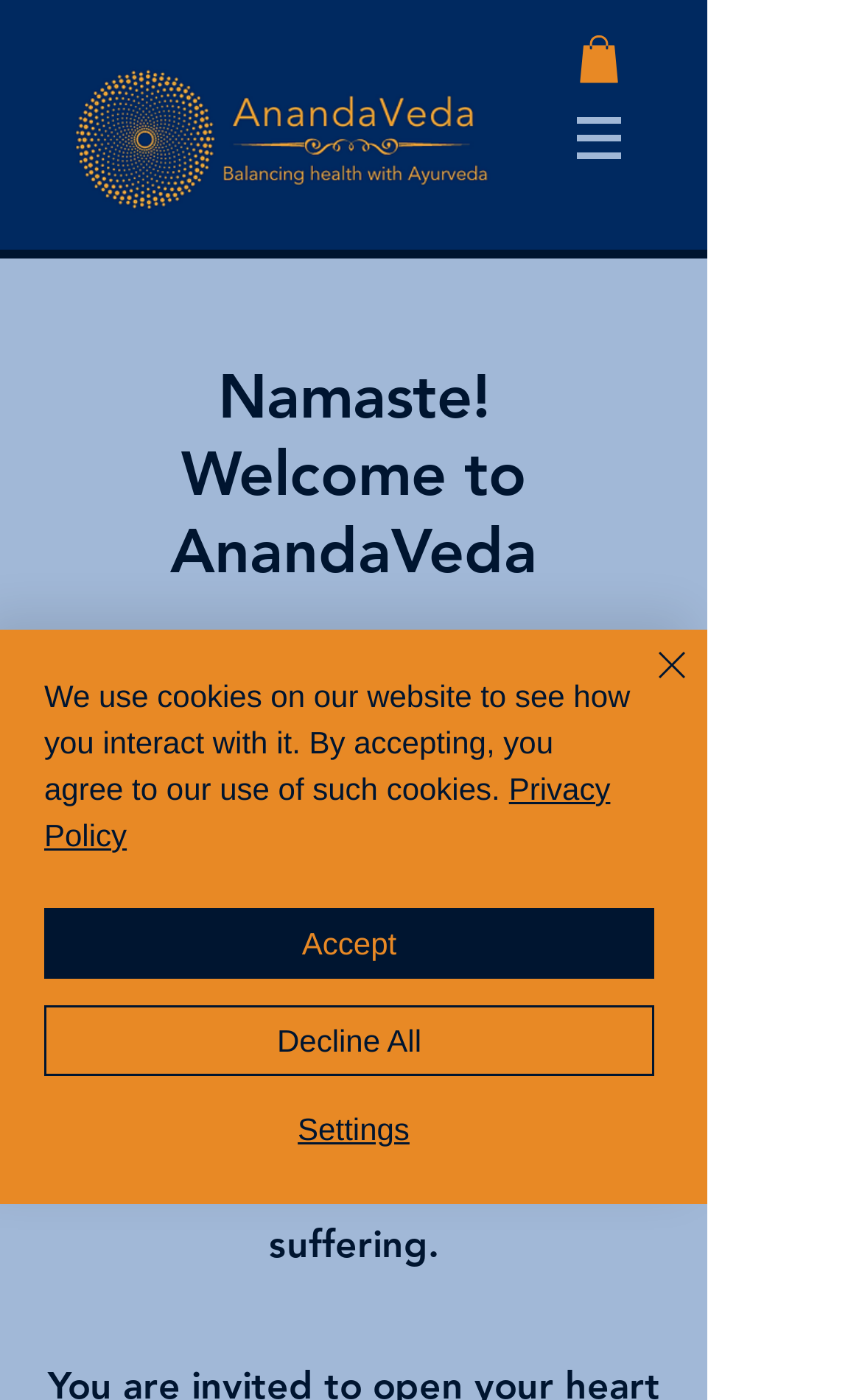How many buttons are in the navigation menu?
Your answer should be a single word or phrase derived from the screenshot.

1